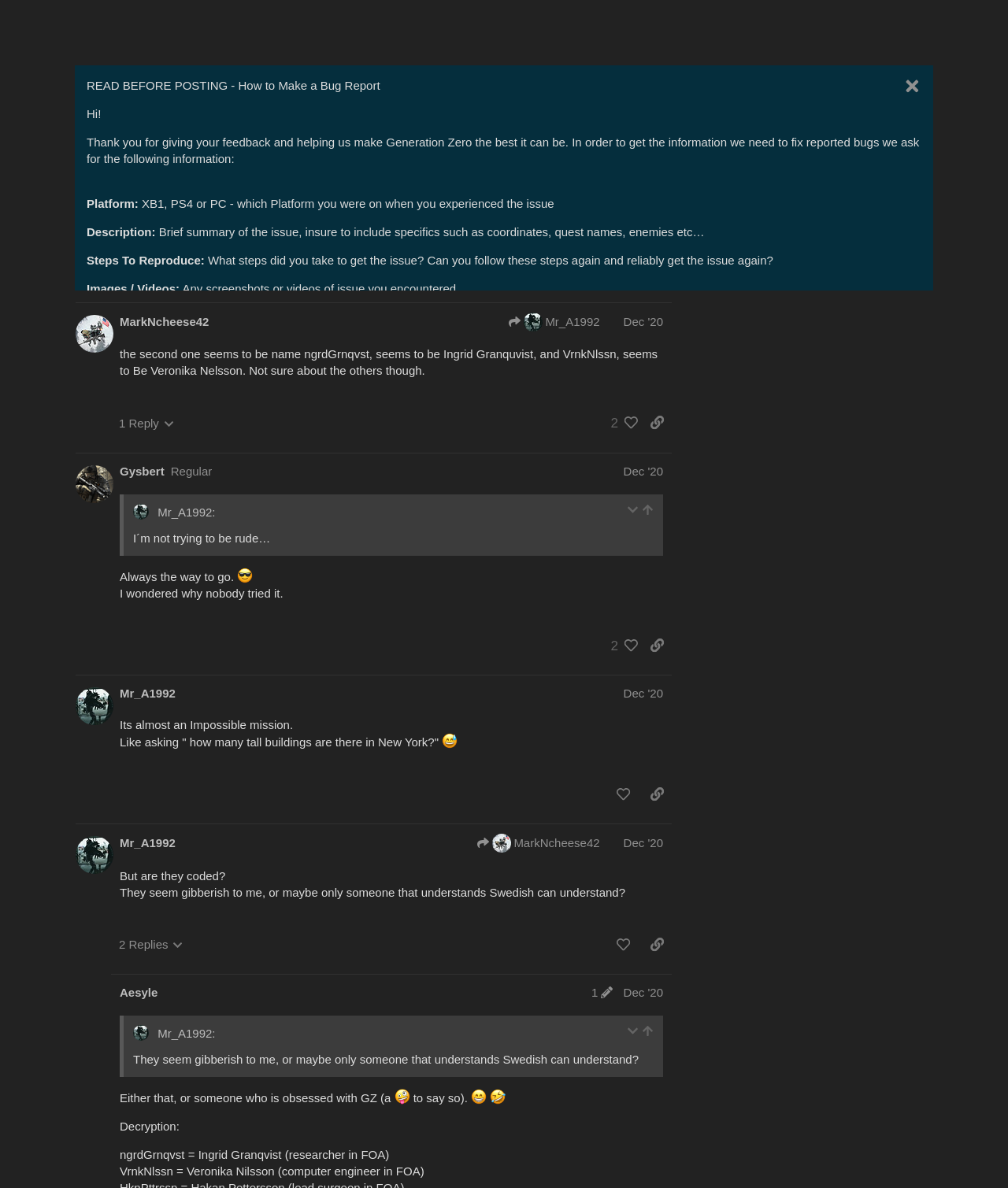Identify the bounding box coordinates of the area that should be clicked in order to complete the given instruction: "Search for topics". The bounding box coordinates should be four float numbers between 0 and 1, i.e., [left, top, right, bottom].

[0.859, 0.006, 0.892, 0.034]